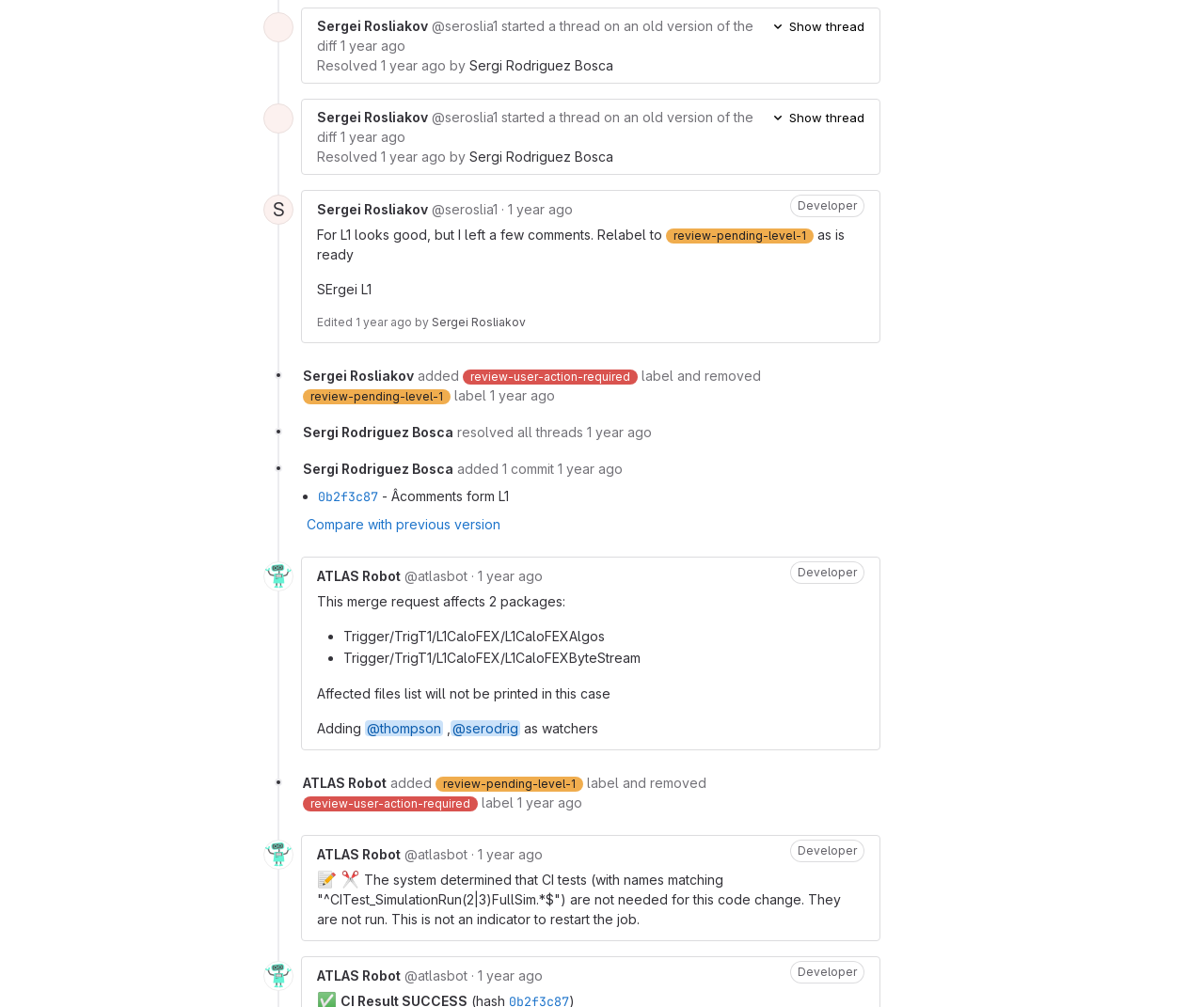Indicate the bounding box coordinates of the element that needs to be clicked to satisfy the following instruction: "Go to the thread started by Sergei Rosliakov". The coordinates should be four float numbers between 0 and 1, i.e., [left, top, right, bottom].

[0.416, 0.018, 0.518, 0.033]